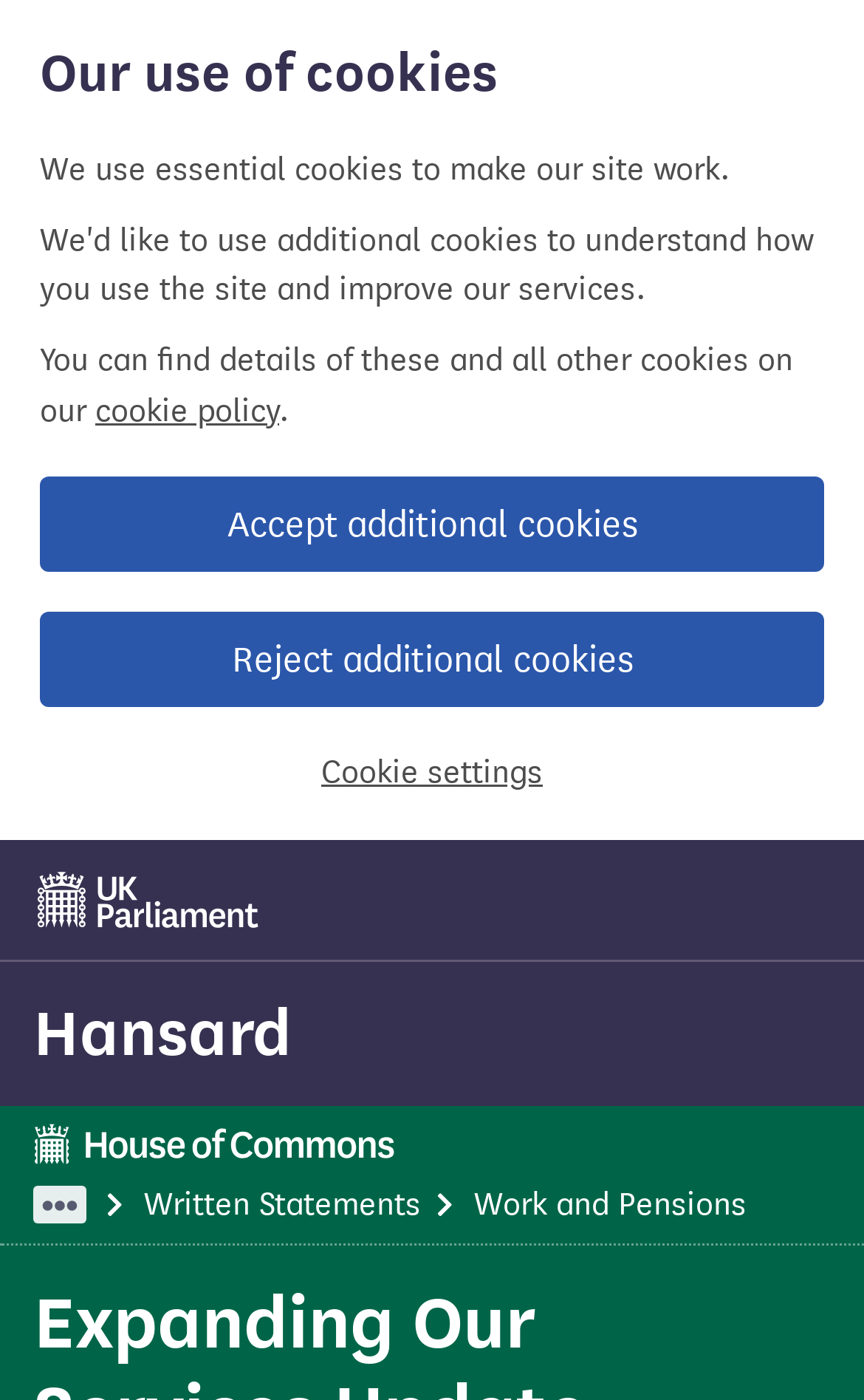What is the name of the parliament?
Provide a concise answer using a single word or phrase based on the image.

UK Parliament